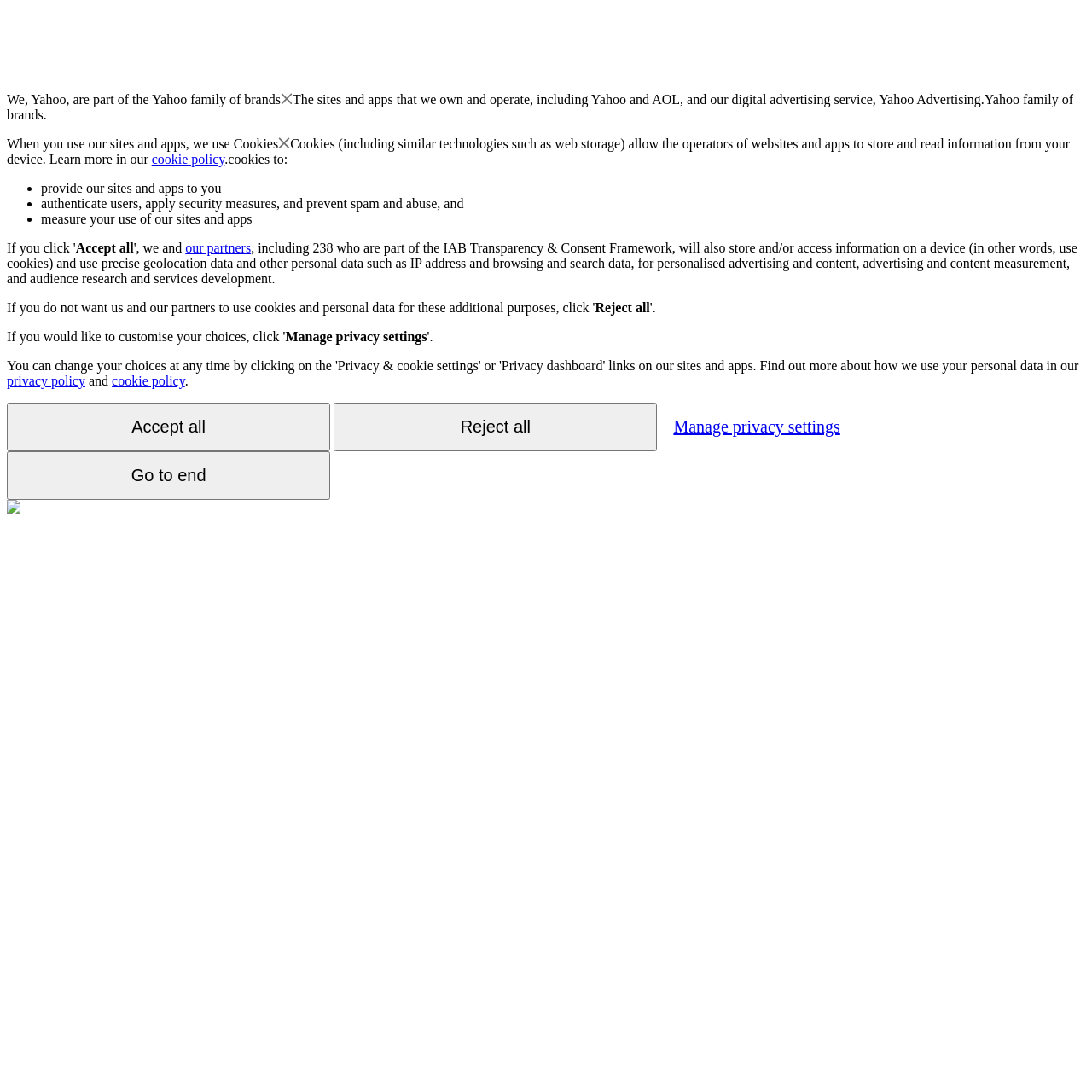Describe all visible elements and their arrangement on the webpage.

The webpage appears to be a privacy policy or consent page for Yahoo. At the top, there is a brief introduction stating that Yahoo is part of the Yahoo family of brands. Below this, there is a section explaining how Yahoo uses cookies and other technologies to store and read information from users' devices. This section includes a link to the cookie policy.

The page then lists the purposes for which Yahoo uses cookies, including providing its sites and apps, authenticating users, applying security measures, and measuring user behavior. Each of these points is marked with a bullet point.

Following this, there are three buttons: "Accept all", "Reject all", and "Manage privacy settings". The "Accept all" button is located near the top of the page, while the "Reject all" button is positioned below it. The "Manage privacy settings" button is located further down the page.

Additionally, there are links to the privacy policy and cookie policy at the bottom of the page. There is also a small image at the bottom left corner of the page, although its contents are not specified.

Overall, the page appears to be a straightforward and informative consent page, allowing users to understand and manage how their data is used by Yahoo.